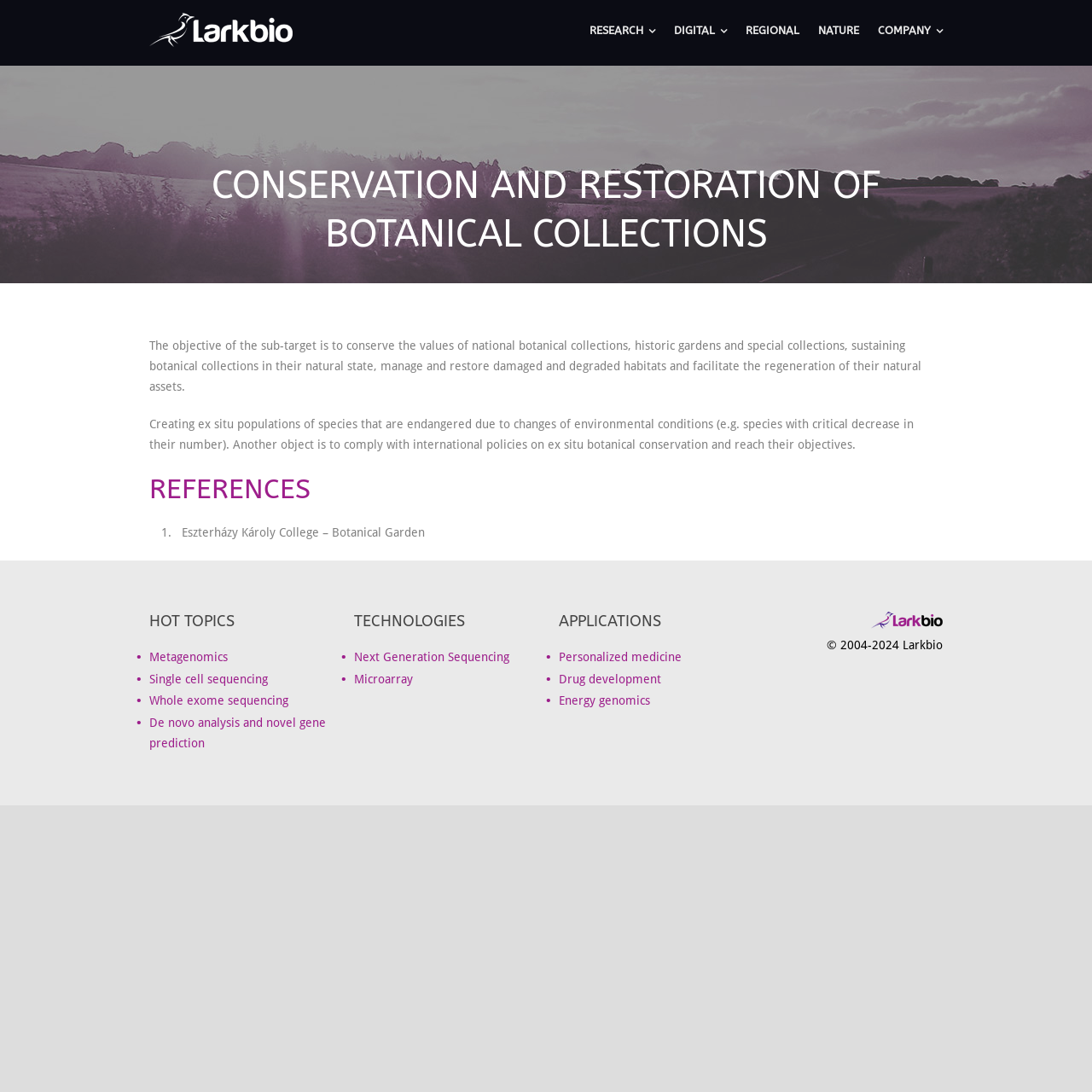Using the element description Personalized medicine, predict the bounding box coordinates for the UI element. Provide the coordinates in (top-left x, top-left y, bottom-right x, bottom-right y) format with values ranging from 0 to 1.

[0.512, 0.595, 0.624, 0.608]